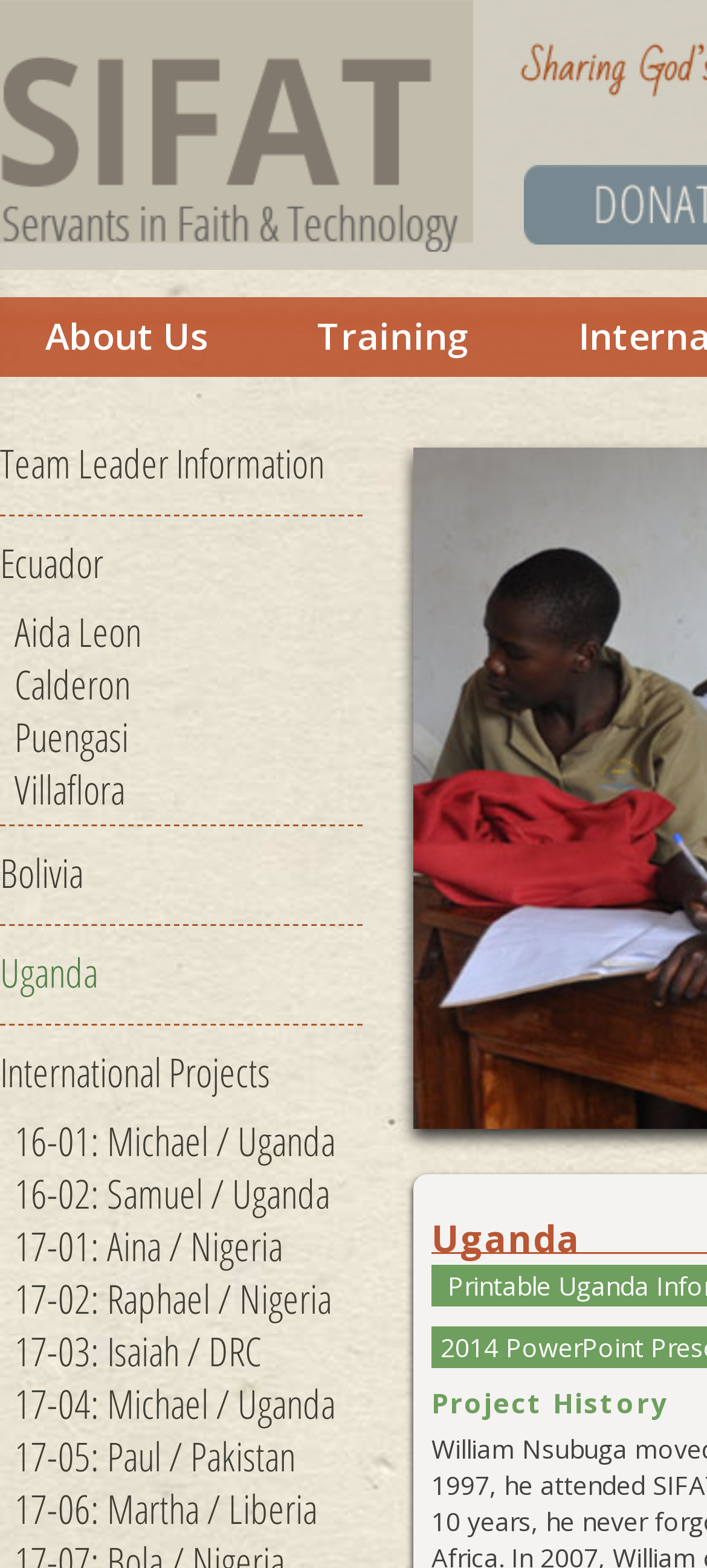Identify the bounding box for the given UI element using the description provided. Coordinates should be in the format (top-left x, top-left y, bottom-right x, bottom-right y) and must be between 0 and 1. Here is the description: Team Leader Information

[0.0, 0.266, 0.513, 0.327]